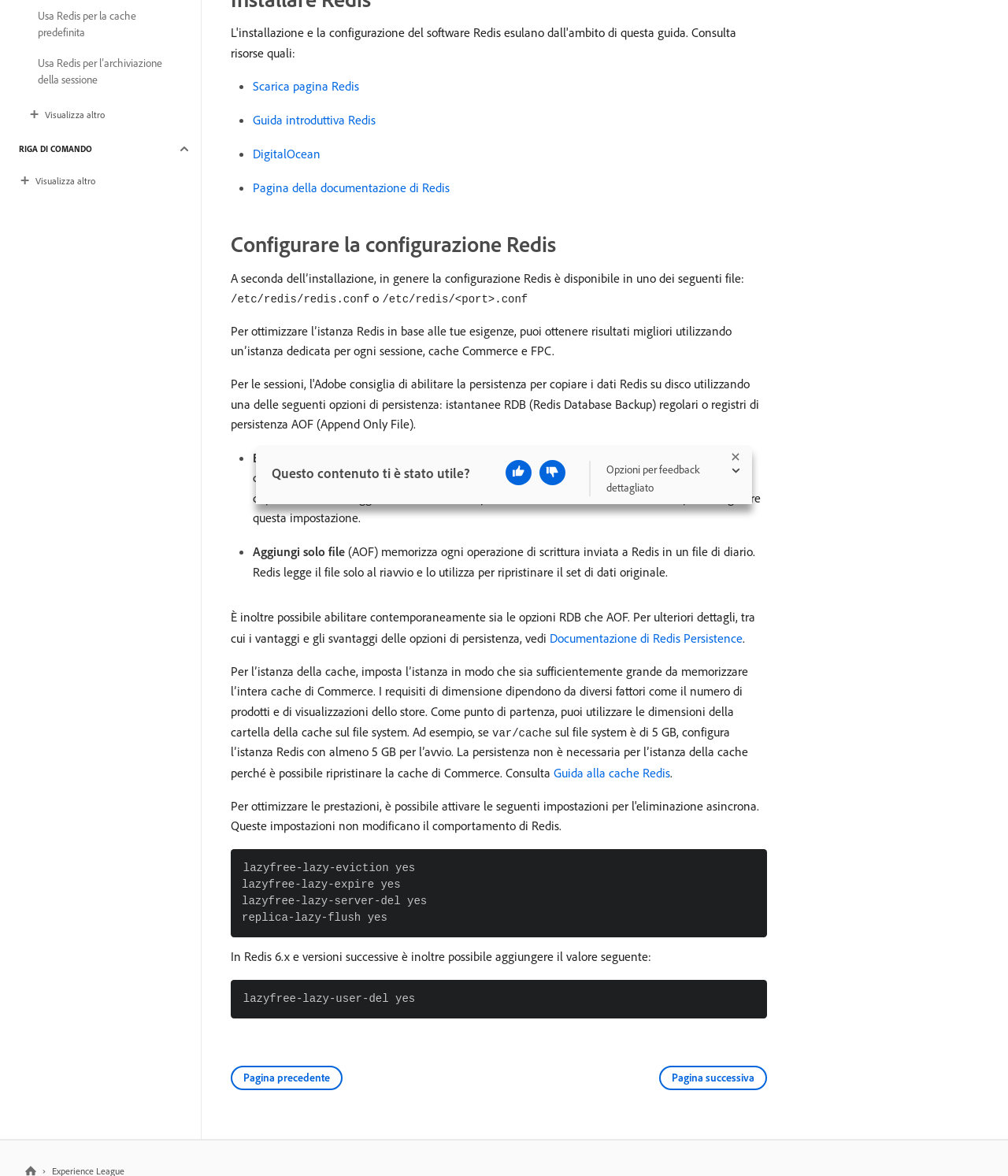Based on the element description: "Pagina della documentazione di Redis", identify the bounding box coordinates for this UI element. The coordinates must be four float numbers between 0 and 1, listed as [left, top, right, bottom].

[0.251, 0.153, 0.446, 0.166]